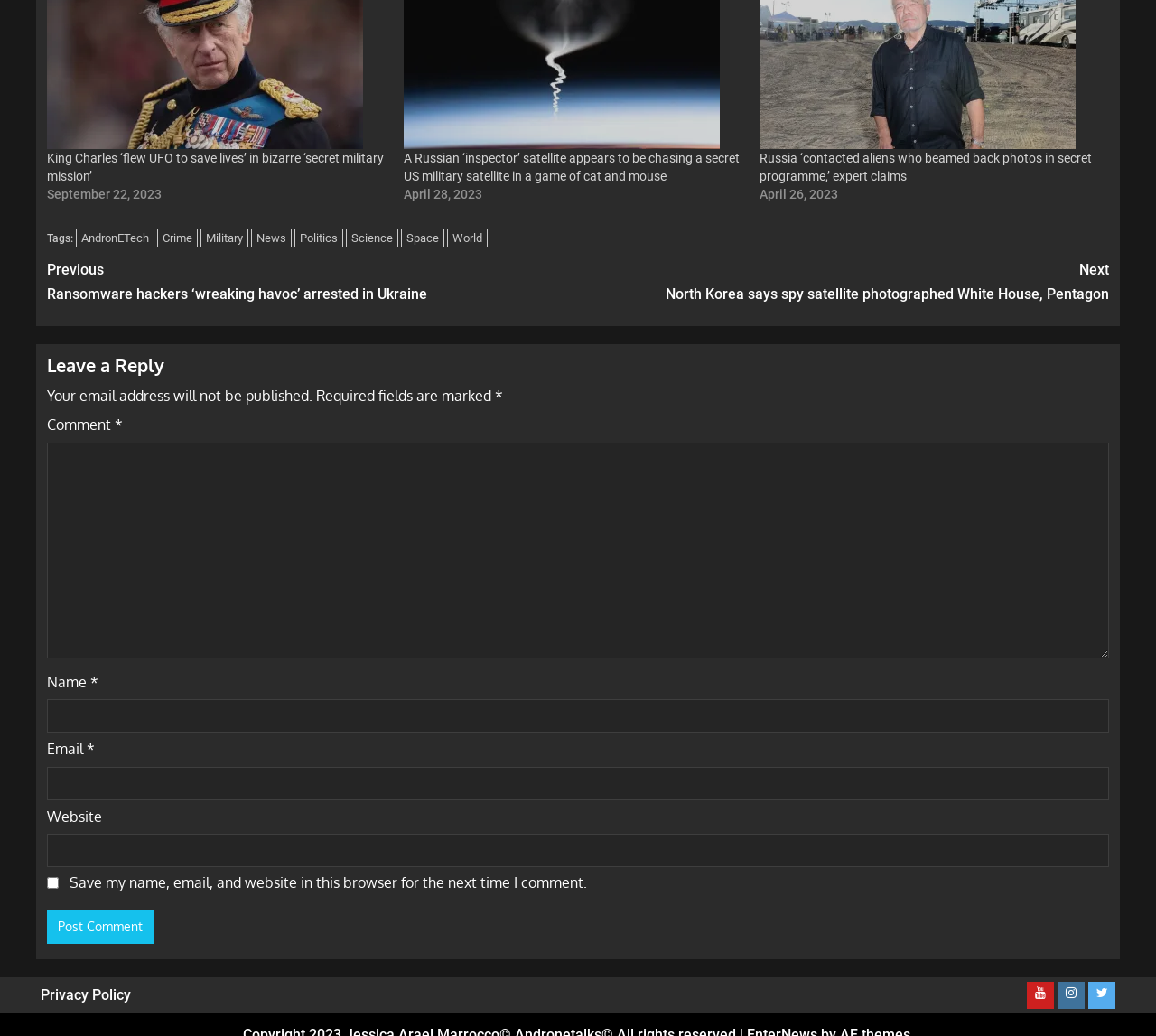What is the topic of the first article?
Look at the webpage screenshot and answer the question with a detailed explanation.

The first article on the webpage has a heading that reads 'King Charles ‘flew UFO to save lives’ in bizarre ‘secret military mission’', which suggests that the topic of the article is about King Charles and his alleged involvement with UFOs.